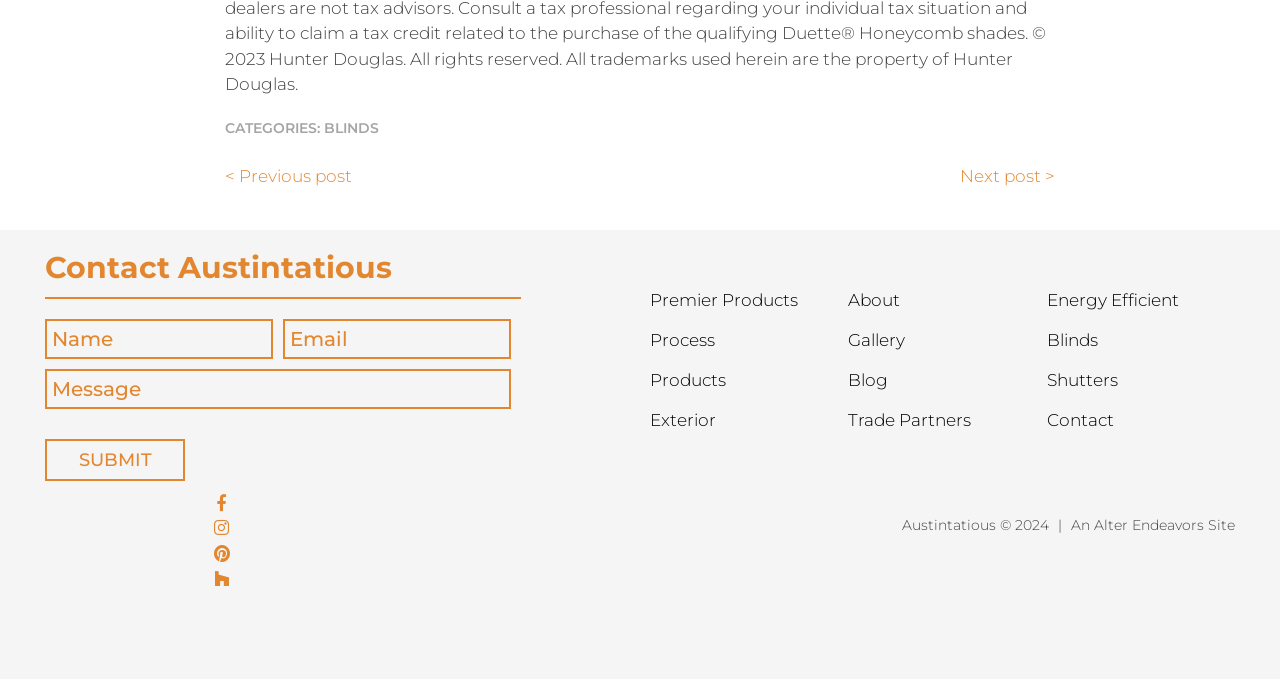Highlight the bounding box coordinates of the element that should be clicked to carry out the following instruction: "Check the 'About' section". The coordinates must be given as four float numbers ranging from 0 to 1, i.e., [left, top, right, bottom].

[0.663, 0.427, 0.802, 0.456]